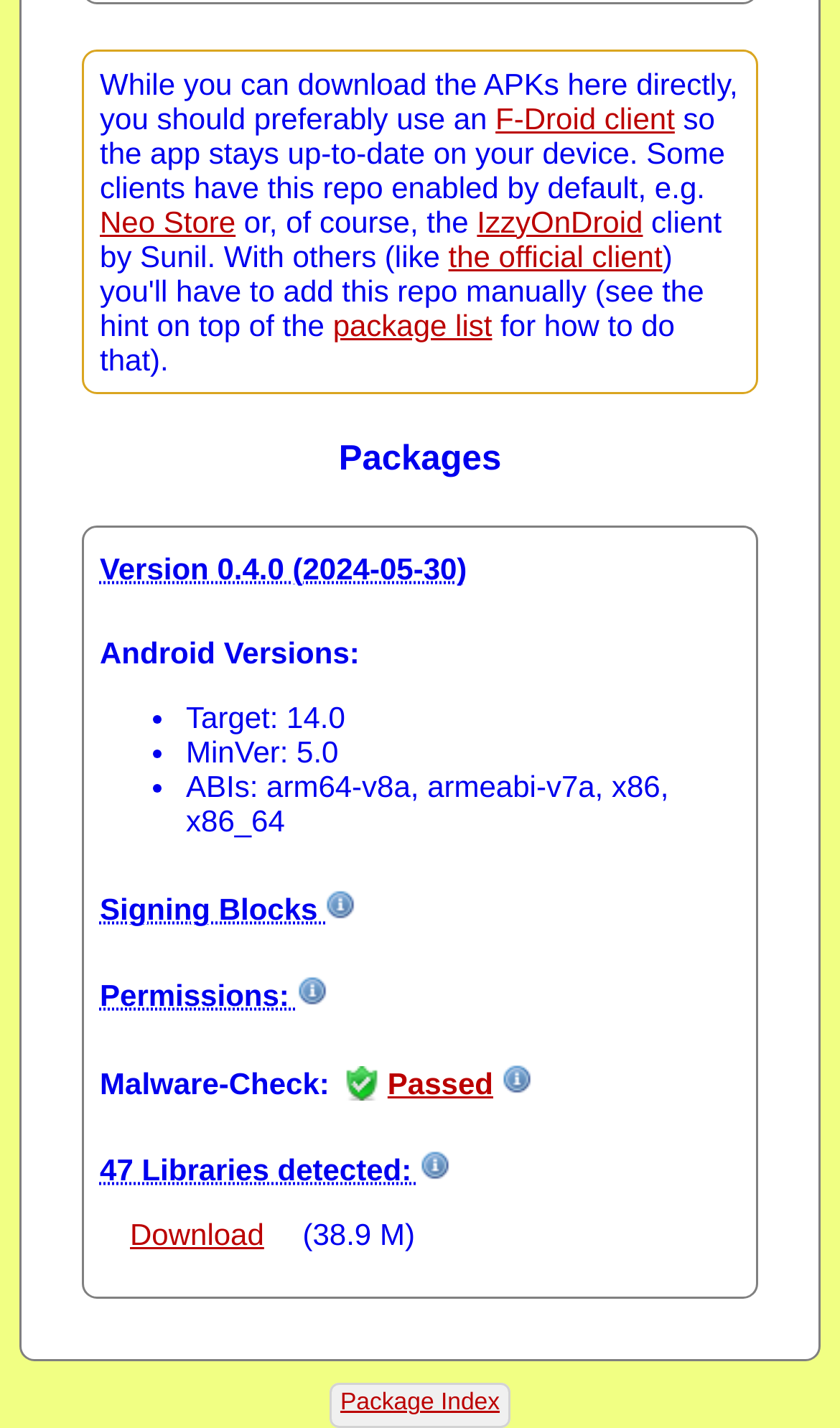Provide a brief response to the question below using a single word or phrase: 
What is the recommended way to download APKs?

Use an F-Droid client